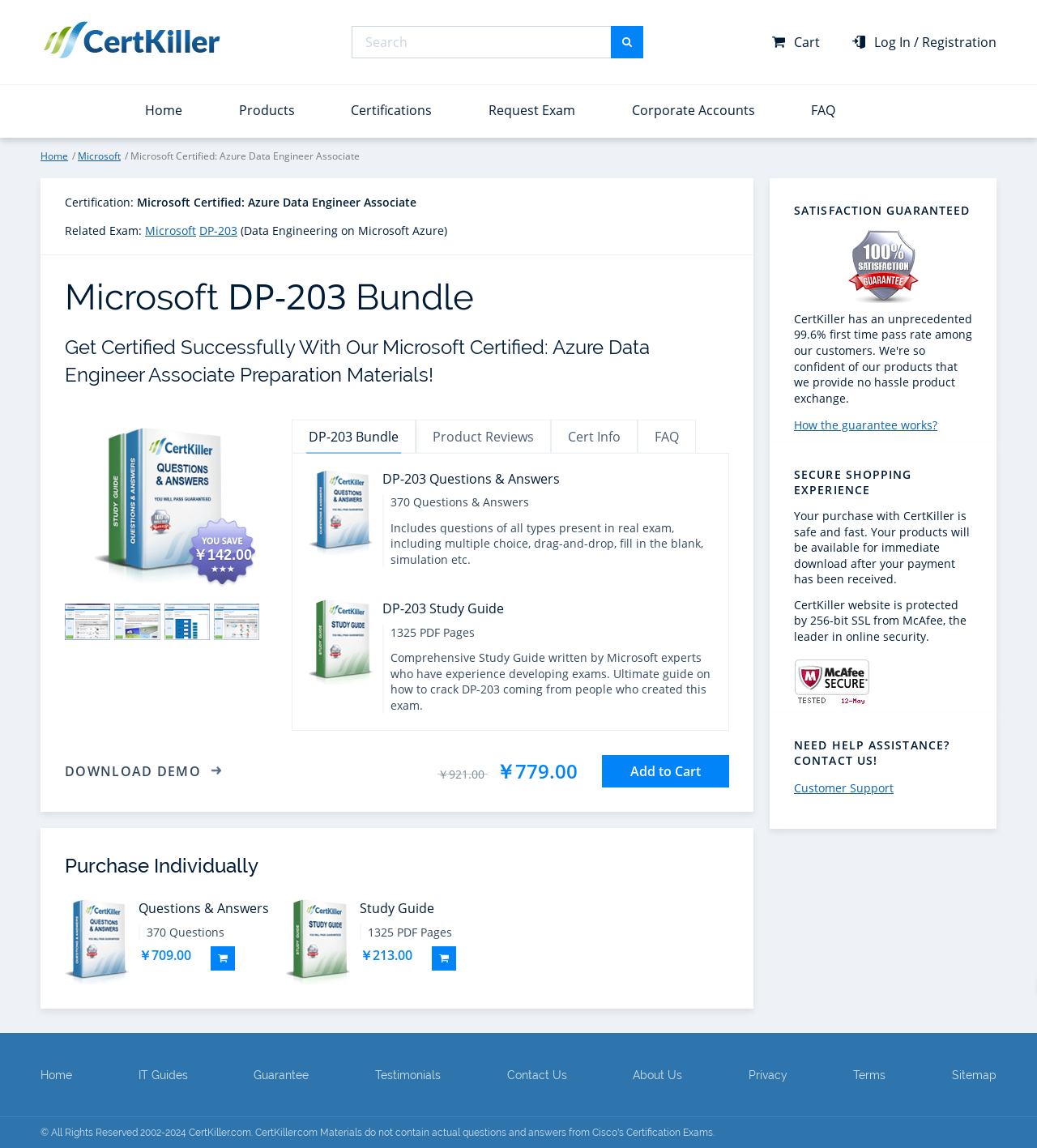What is the related exam for the Microsoft Certified: Azure Data Engineer Associate certification?
Look at the image and answer with only one word or phrase.

DP-203